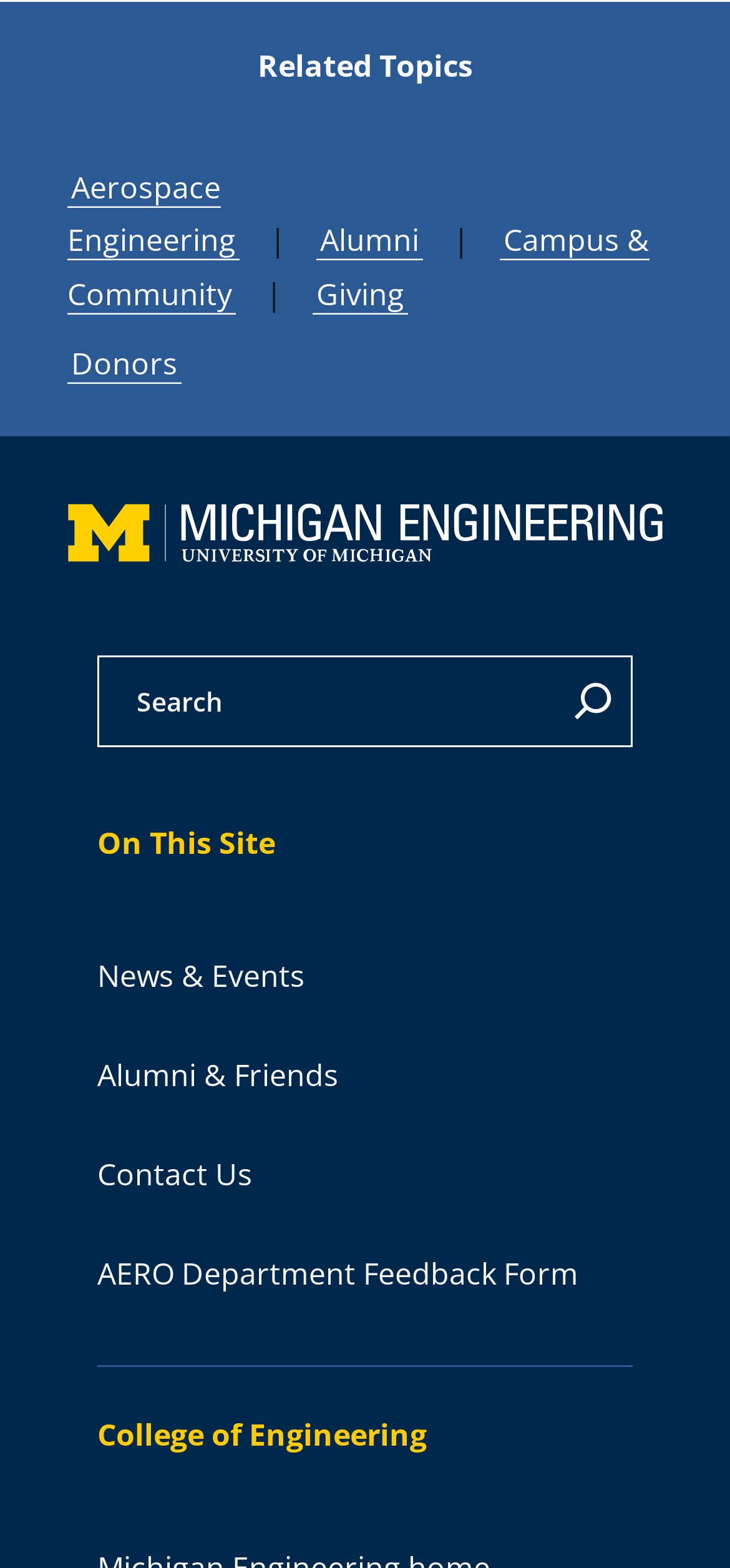Determine the bounding box coordinates of the clickable region to follow the instruction: "Click on Michigan Engineering Logo".

[0.092, 0.321, 0.908, 0.358]